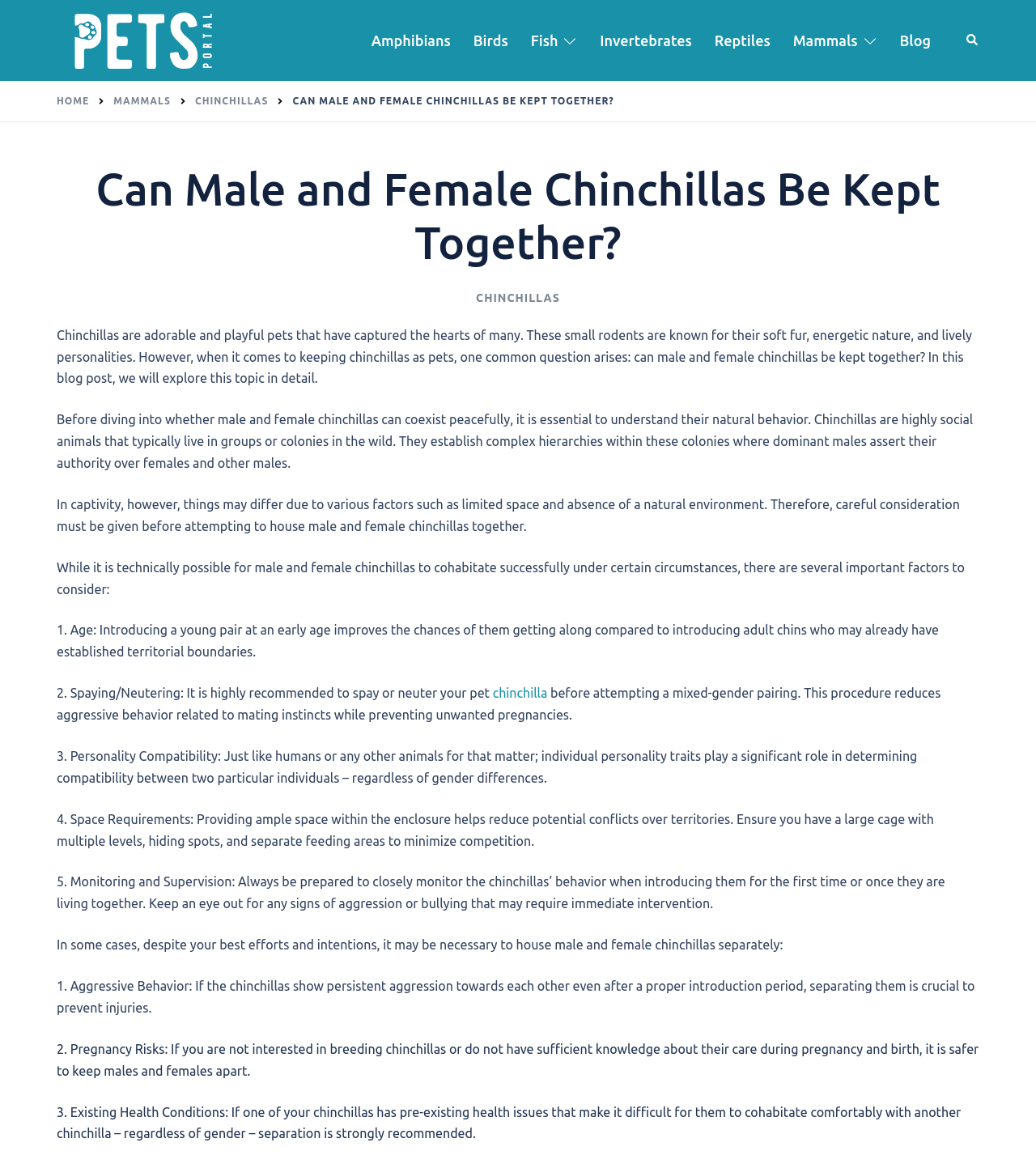What should you do if chinchillas show persistent aggression towards each other?
Please provide a single word or phrase answer based on the image.

Separate them